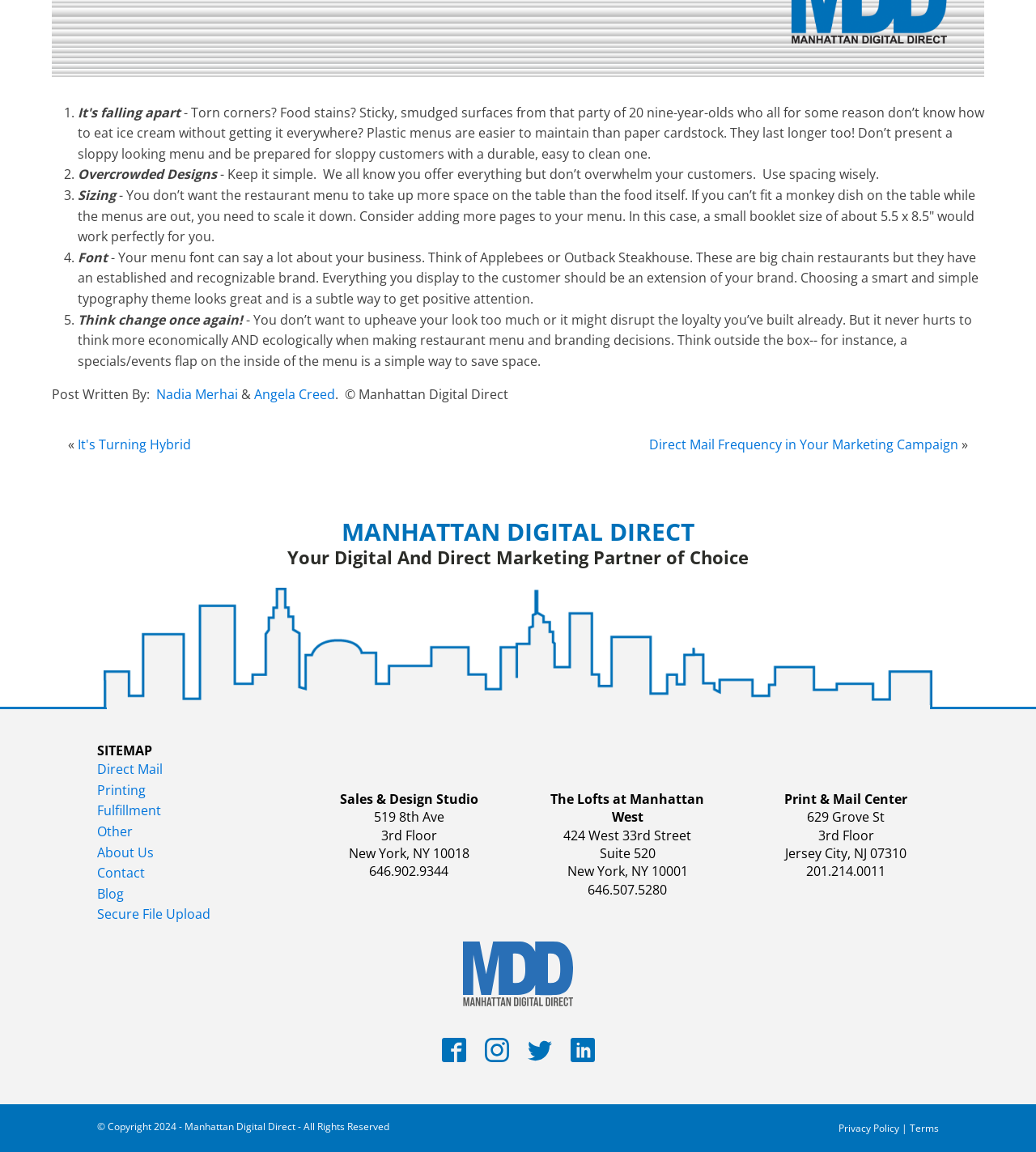What is the address of the Sales & Design Studio?
From the image, respond with a single word or phrase.

519 8th Ave, 3rd Floor, New York, NY 10018